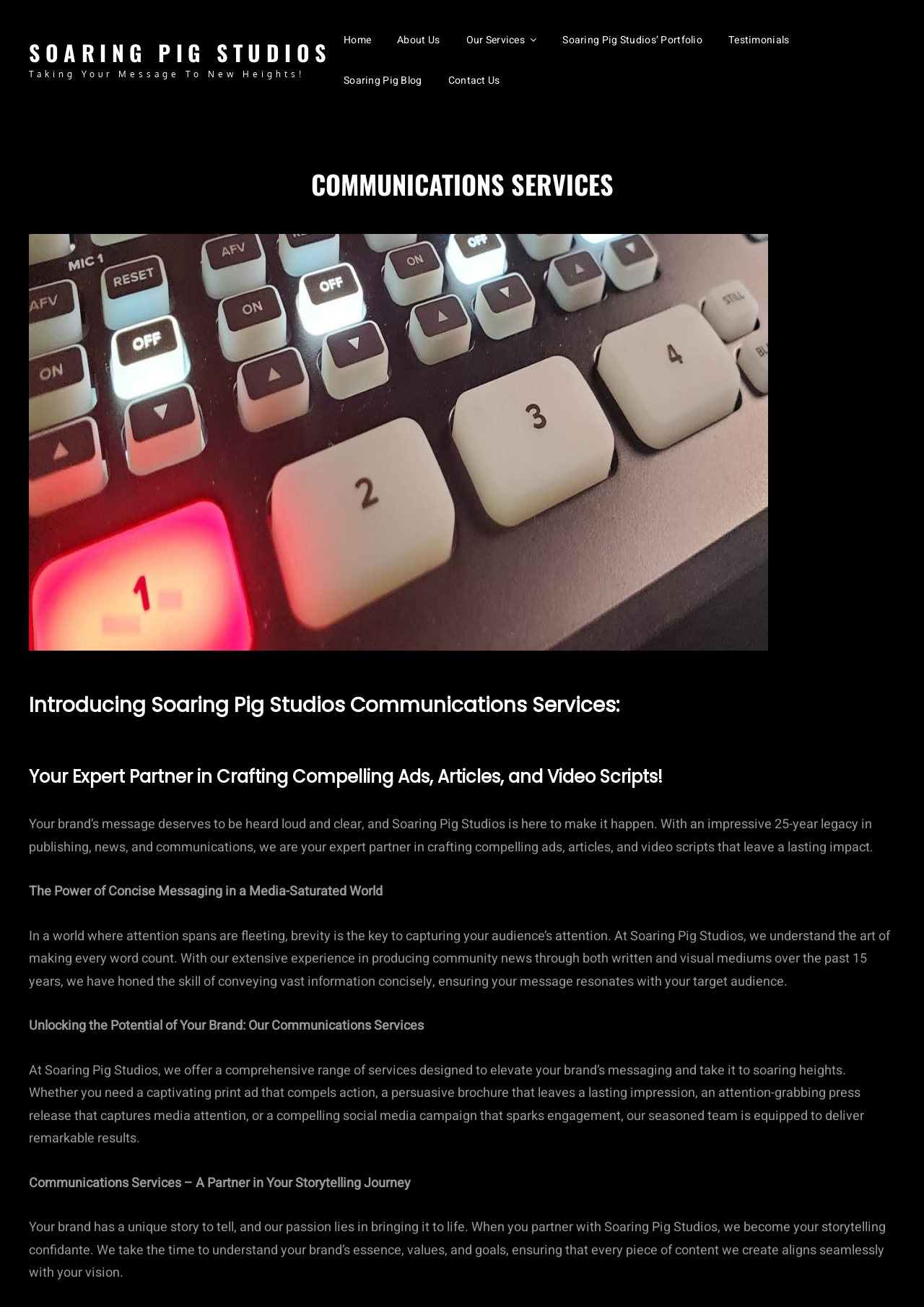Indicate the bounding box coordinates of the element that must be clicked to execute the instruction: "Click on the 'Our Services' link". The coordinates should be given as four float numbers between 0 and 1, i.e., [left, top, right, bottom].

[0.492, 0.015, 0.593, 0.046]